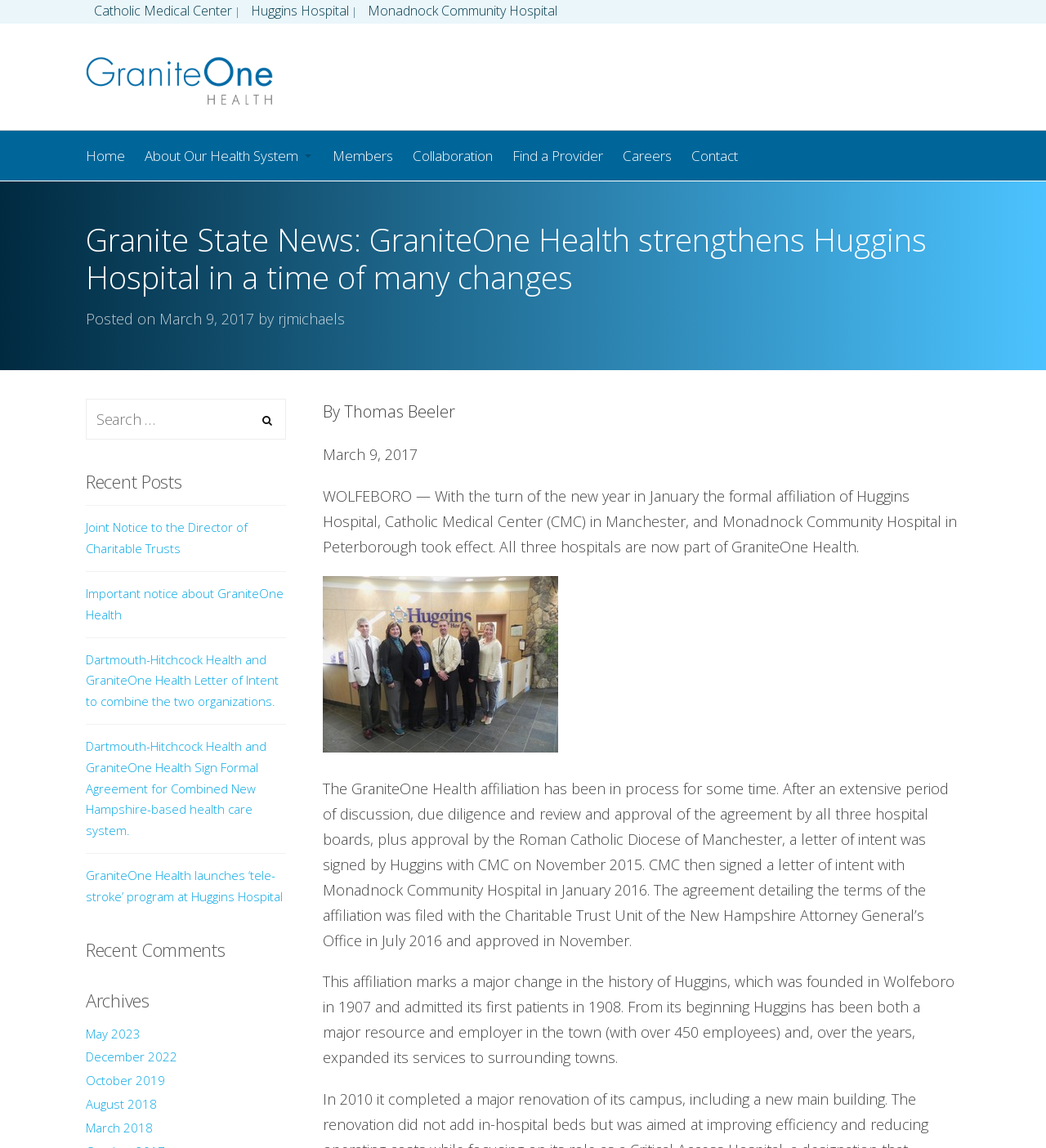Determine the bounding box coordinates in the format (top-left x, top-left y, bottom-right x, bottom-right y). Ensure all values are floating point numbers between 0 and 1. Identify the bounding box of the UI element described by: title="Back to top"

[0.922, 0.84, 0.969, 0.883]